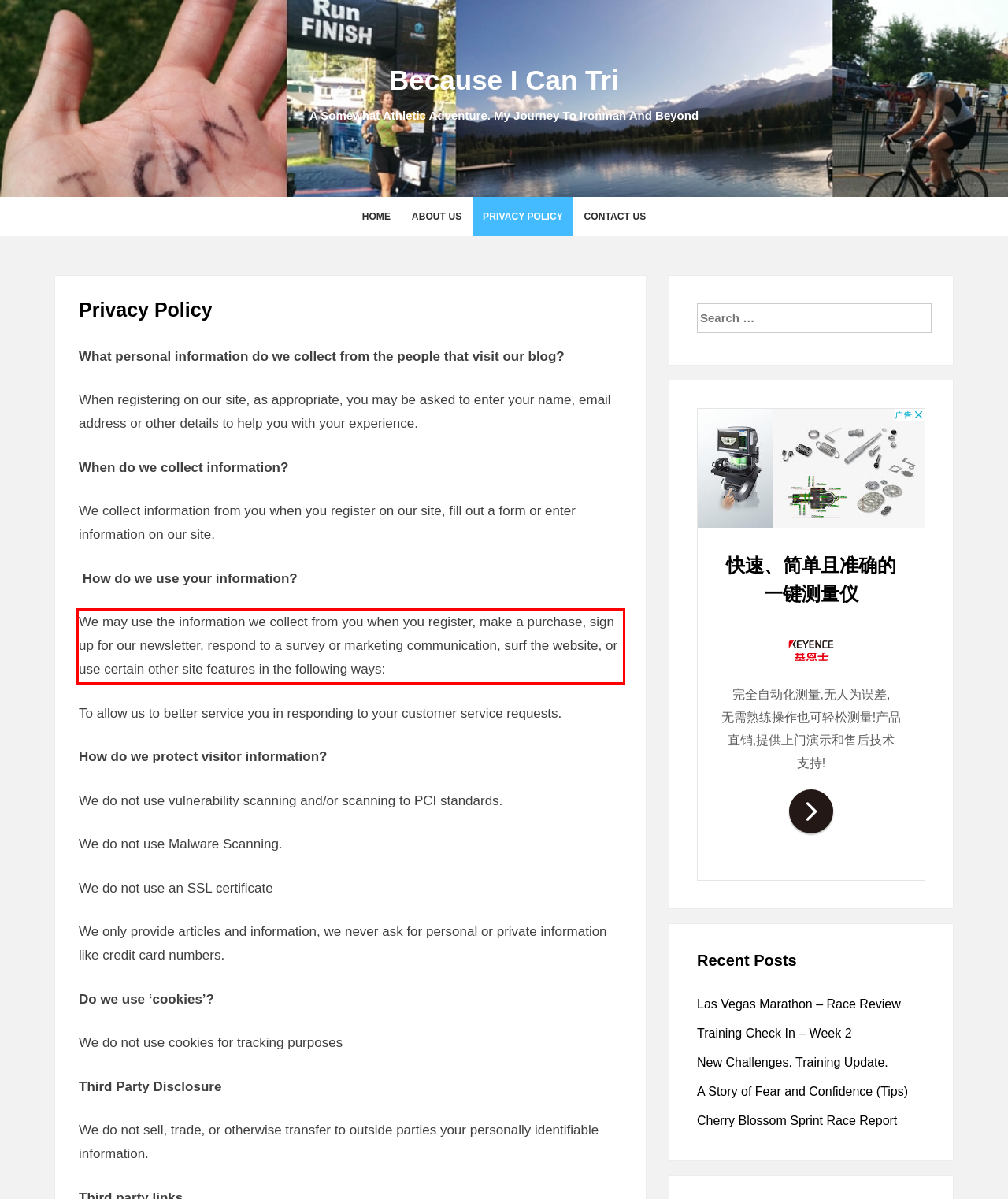Using the provided webpage screenshot, identify and read the text within the red rectangle bounding box.

We may use the information we collect from you when you register, make a purchase, sign up for our newsletter, respond to a survey or marketing communication, surf the website, or use certain other site features in the following ways: